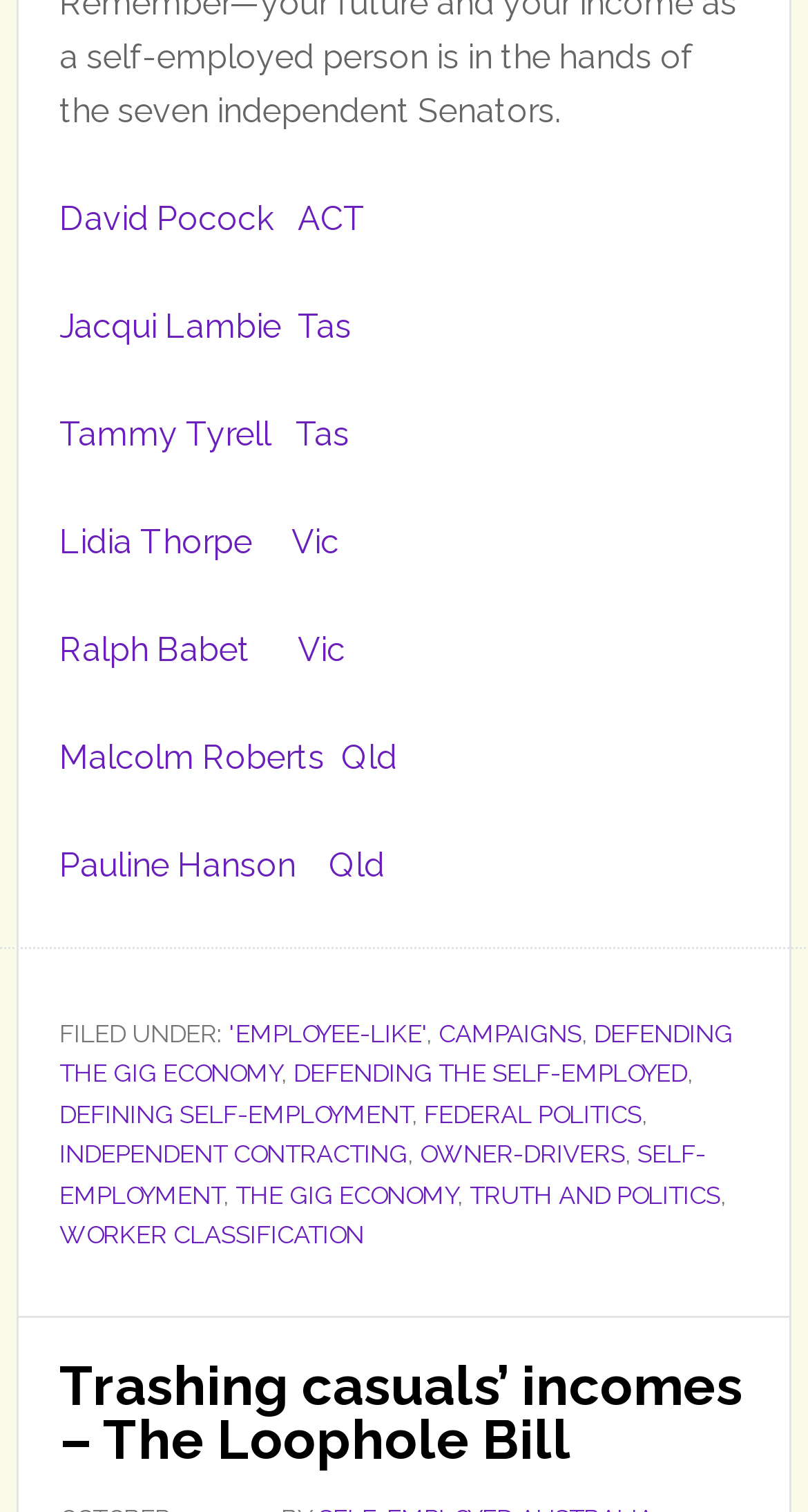Locate the bounding box coordinates of the area to click to fulfill this instruction: "View Trashing casuals’ incomes – The Loophole Bill". The bounding box should be presented as four float numbers between 0 and 1, in the order [left, top, right, bottom].

[0.074, 0.899, 0.926, 0.97]